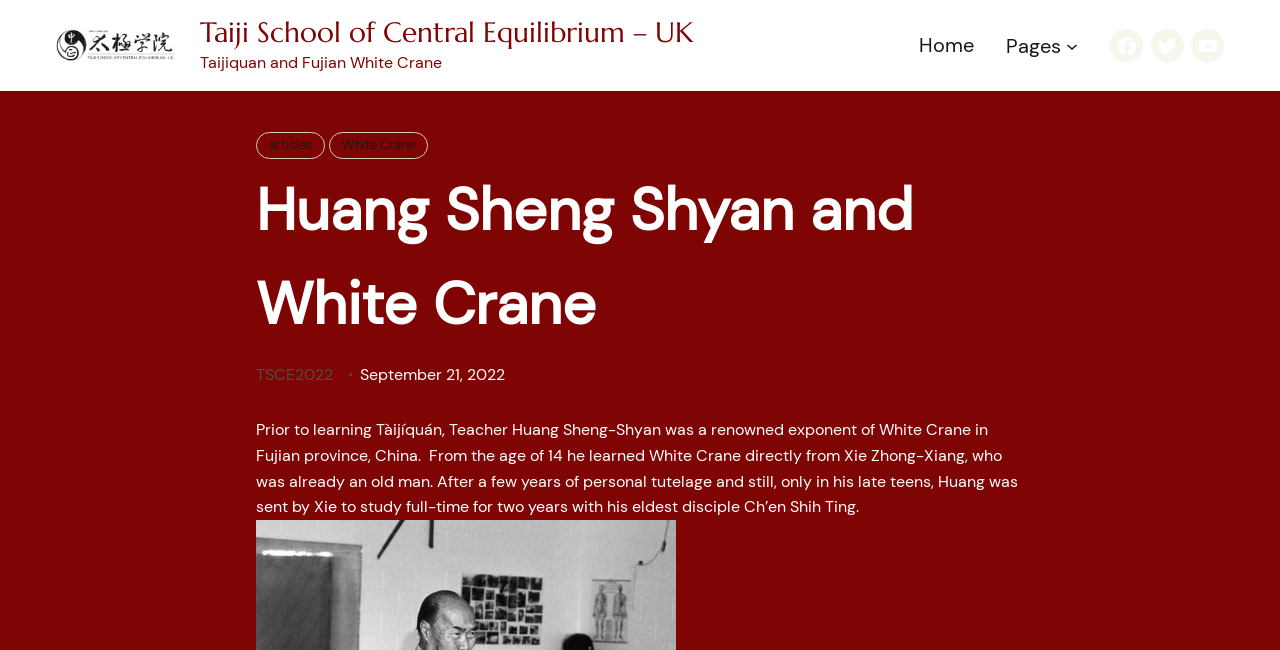What is the name of the teacher mentioned?
From the image, respond using a single word or phrase.

Huang Sheng-Shyan